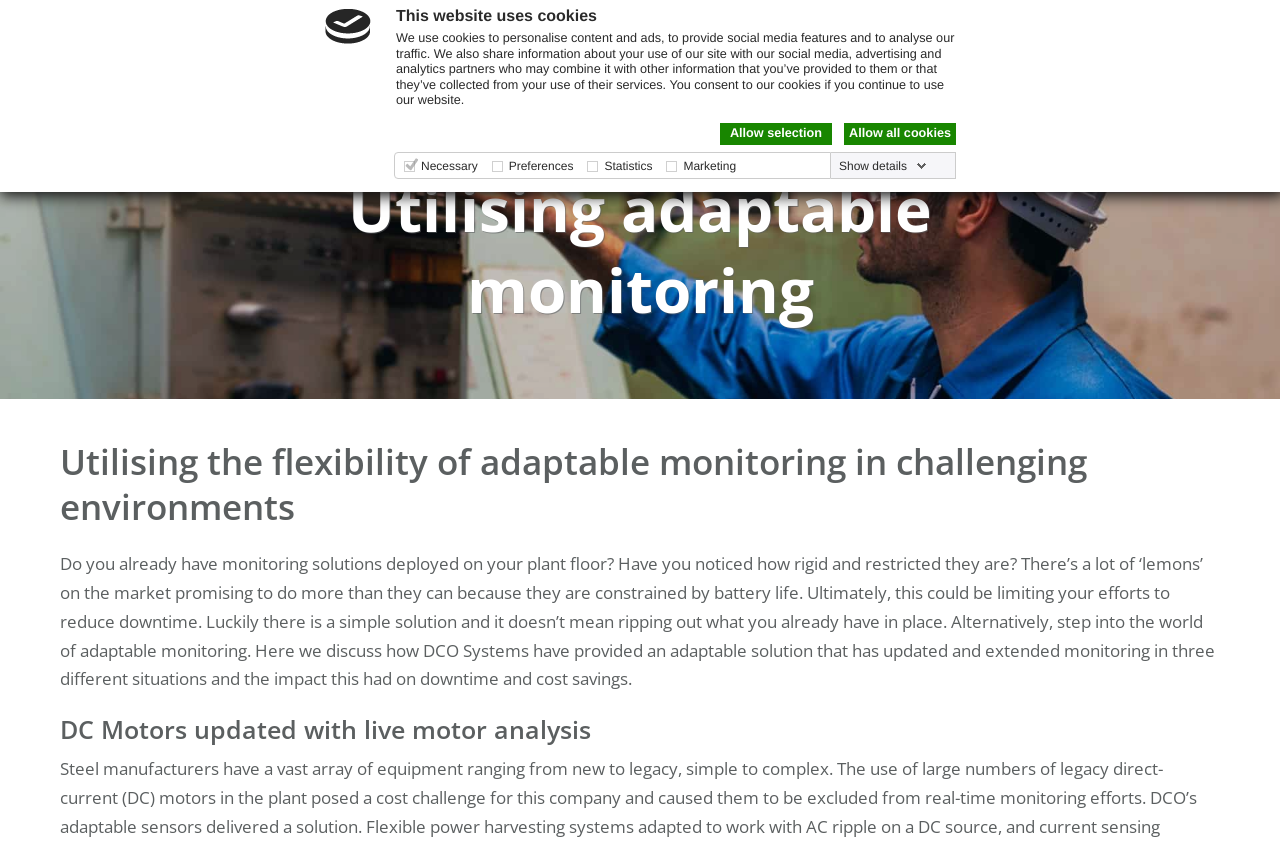Provide an in-depth caption for the elements present on the webpage.

The webpage is about DCO Systems, a company that offers adaptable monitoring solutions. At the top left corner, there is a logo image. Next to it, there is a heading that informs users about the website's use of cookies. Below this heading, there is a paragraph of text that explains how the website uses cookies and shares information with social media, advertising, and analytics partners.

On the right side of the page, there are two links: "Allow selection" and "Allow all cookies". Below these links, there is a table with four columns labeled "Necessary", "Preferences", "Statistics", and "Marketing". Each column has a checkbox and a brief description of the type of cookies used.

In the top navigation bar, there are six links: "Monitoring", "Software", "Resources", "Company", "Contact us", and a search bar at the far right. 

The main content of the page is divided into three sections. The first section has a heading "Utilising adaptable monitoring" and a subheading "Utilising the flexibility of adaptable monitoring in challenging environments". Below this, there is a block of text that discusses the limitations of traditional monitoring solutions and how DCO Systems' adaptable monitoring can help reduce downtime and costs.

The second section has a heading "DC Motors updated with live motor analysis". There is no text or content below this heading, suggesting that it may be a subheading or a title for a subsequent section.

Overall, the webpage appears to be a company website that provides information about DCO Systems' adaptable monitoring solutions and how they can be used to improve monitoring in various industries.